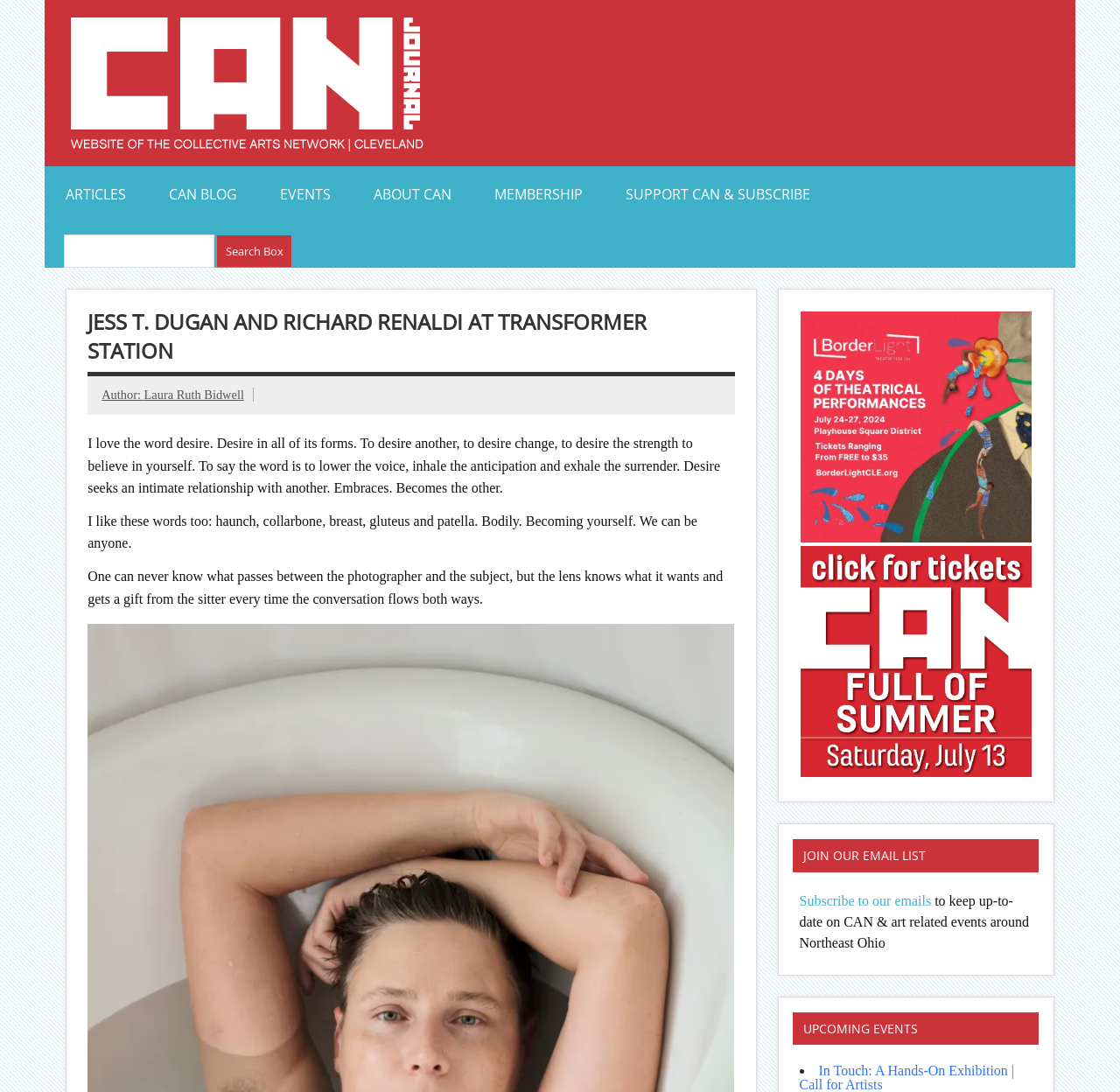Please answer the following query using a single word or phrase: 
What is the call-to-action in the 'JOIN OUR EMAIL LIST' section?

Subscribe to our emails